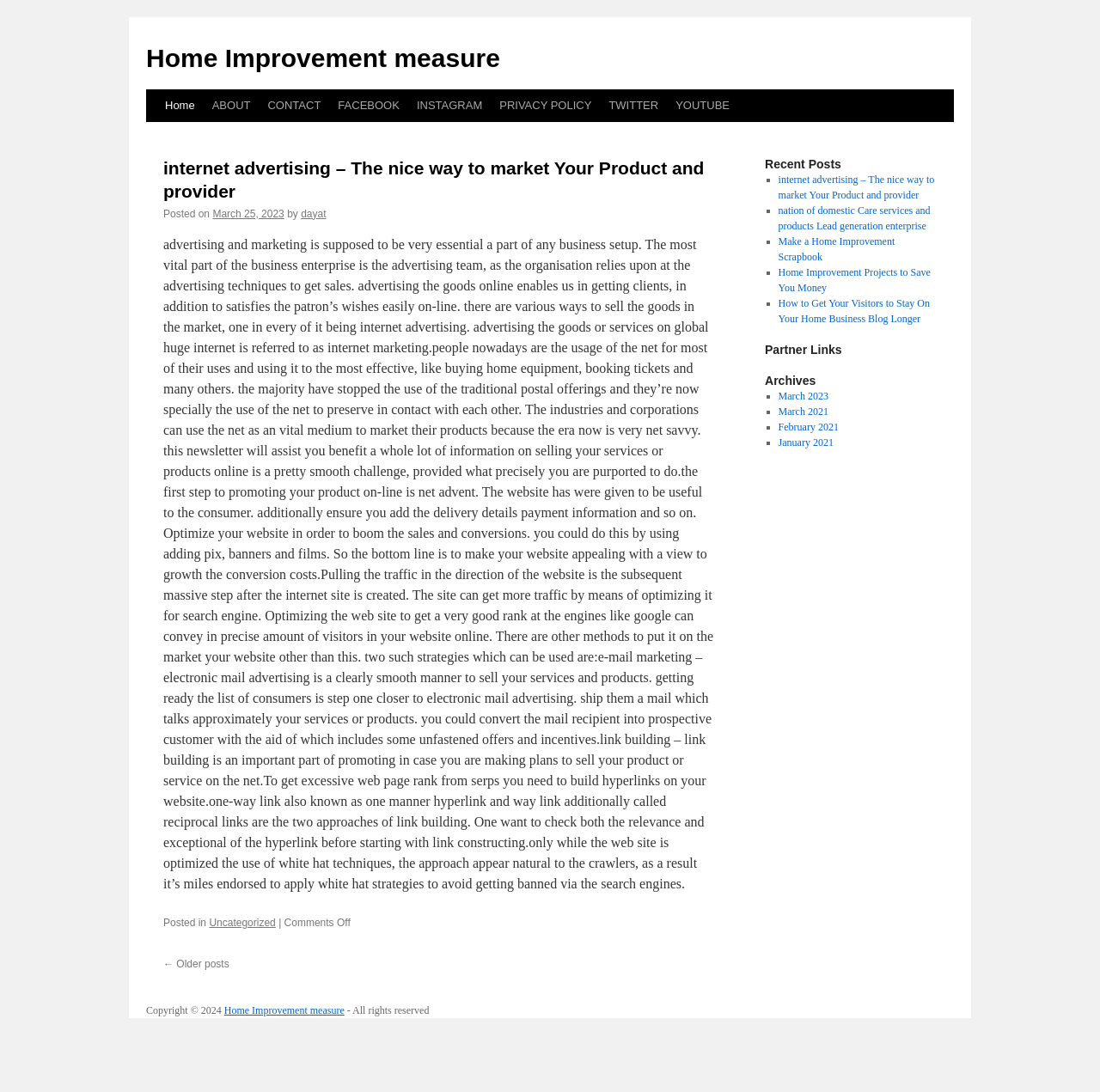Find the bounding box of the UI element described as follows: "Make a Home Improvement Scrapbook".

[0.707, 0.216, 0.813, 0.241]